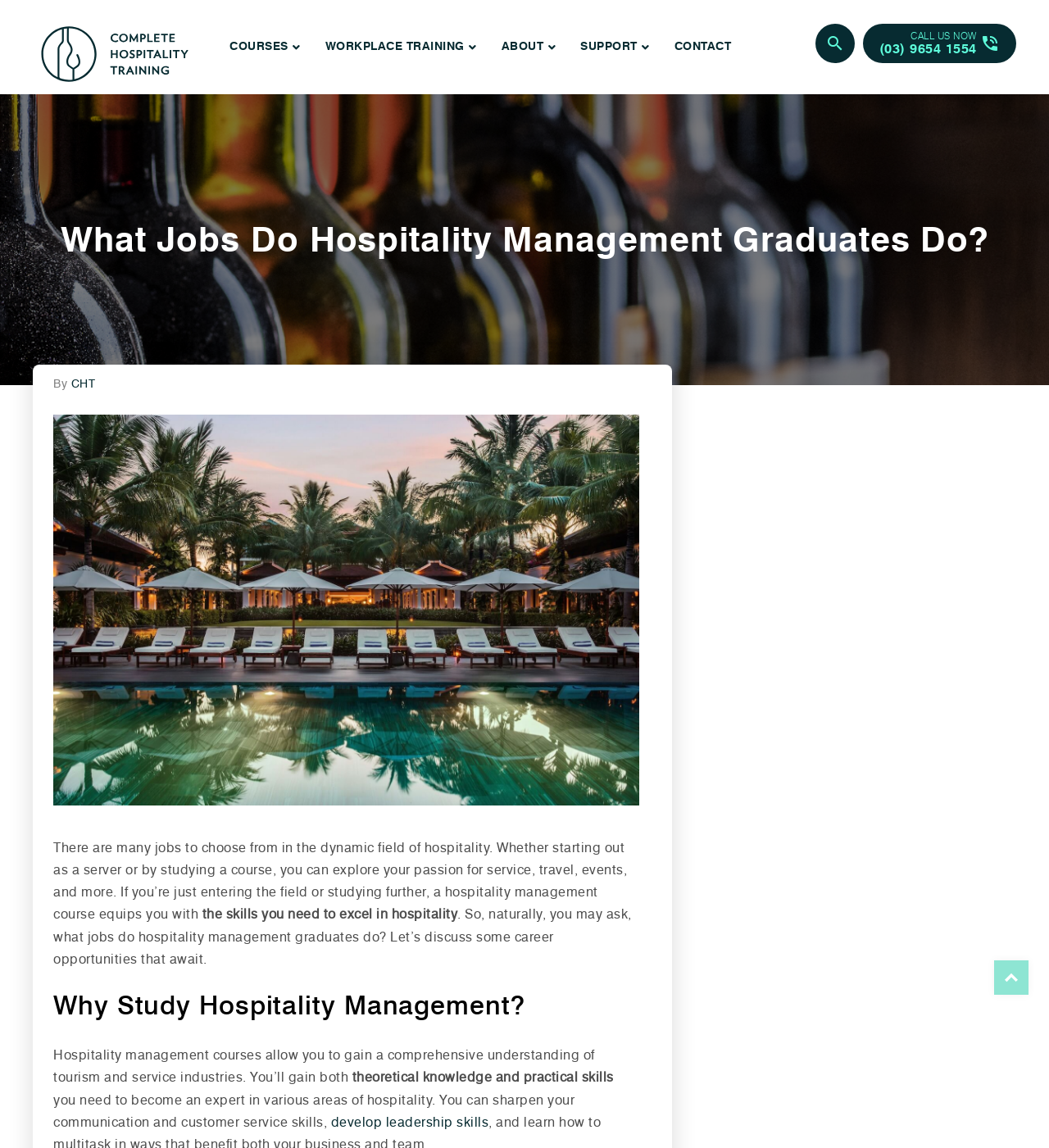What is the tone of the webpage content?
Could you please answer the question thoroughly and with as much detail as possible?

The tone of the webpage content is informative, as it provides information about the career opportunities available to hospitality management graduates and the skills gained from studying hospitality management, without expressing a personal opinion or emotion.